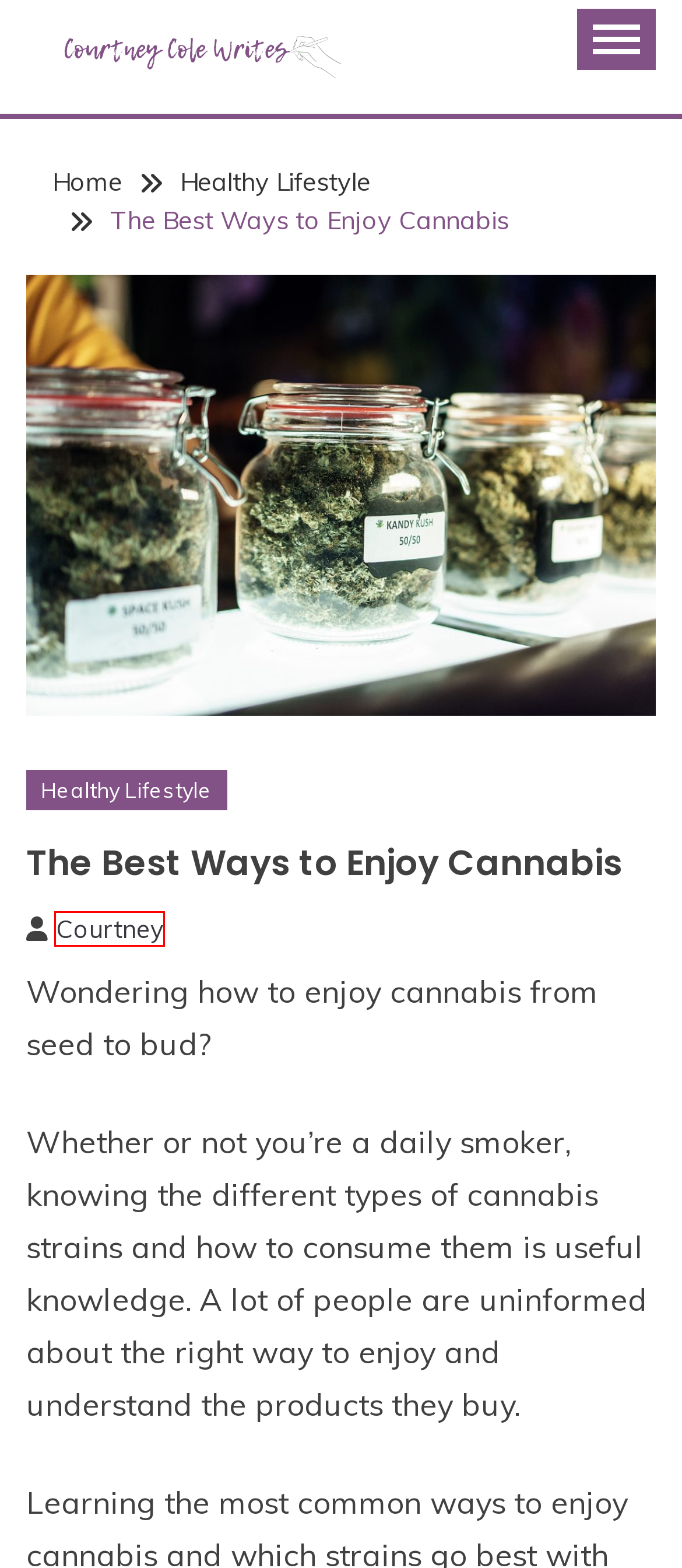Look at the screenshot of a webpage where a red rectangle bounding box is present. Choose the webpage description that best describes the new webpage after clicking the element inside the red bounding box. Here are the candidates:
A. Contact - Courtney Cole Writes
B. Essential Factors to Consider When Choosing Your Bicycle - Courtney Cole Writes
C. Healthy Lifestyle Archives - Courtney Cole Writes
D. Household Archives - Courtney Cole Writes
E. Courtney Cole Writes -
F. Courtney, Author at Courtney Cole Writes
G. Business & Finances Archives - Courtney Cole Writes
H. Visiting Georgia's Iconic Filming Locations - Courtney Cole Writes

F